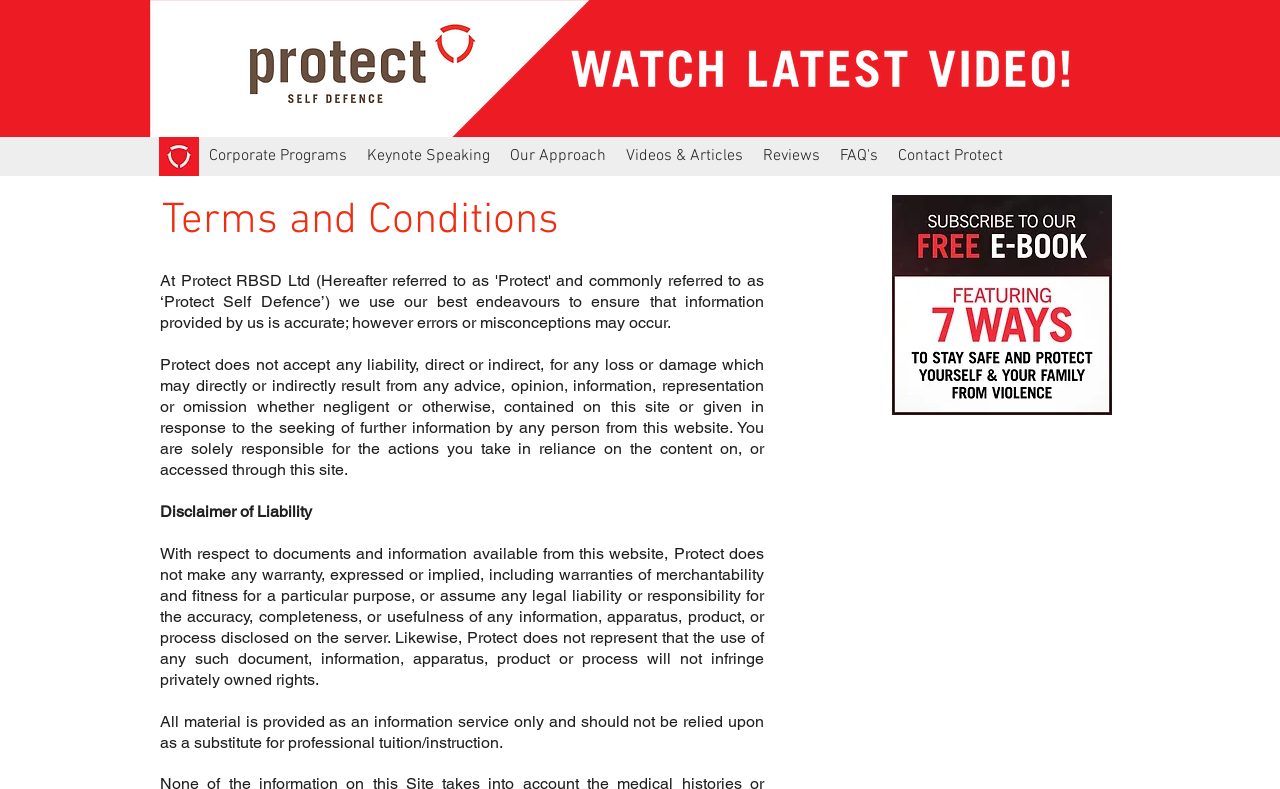Please provide a one-word or phrase answer to the question: 
What is the disclaimer about?

Liability and accuracy